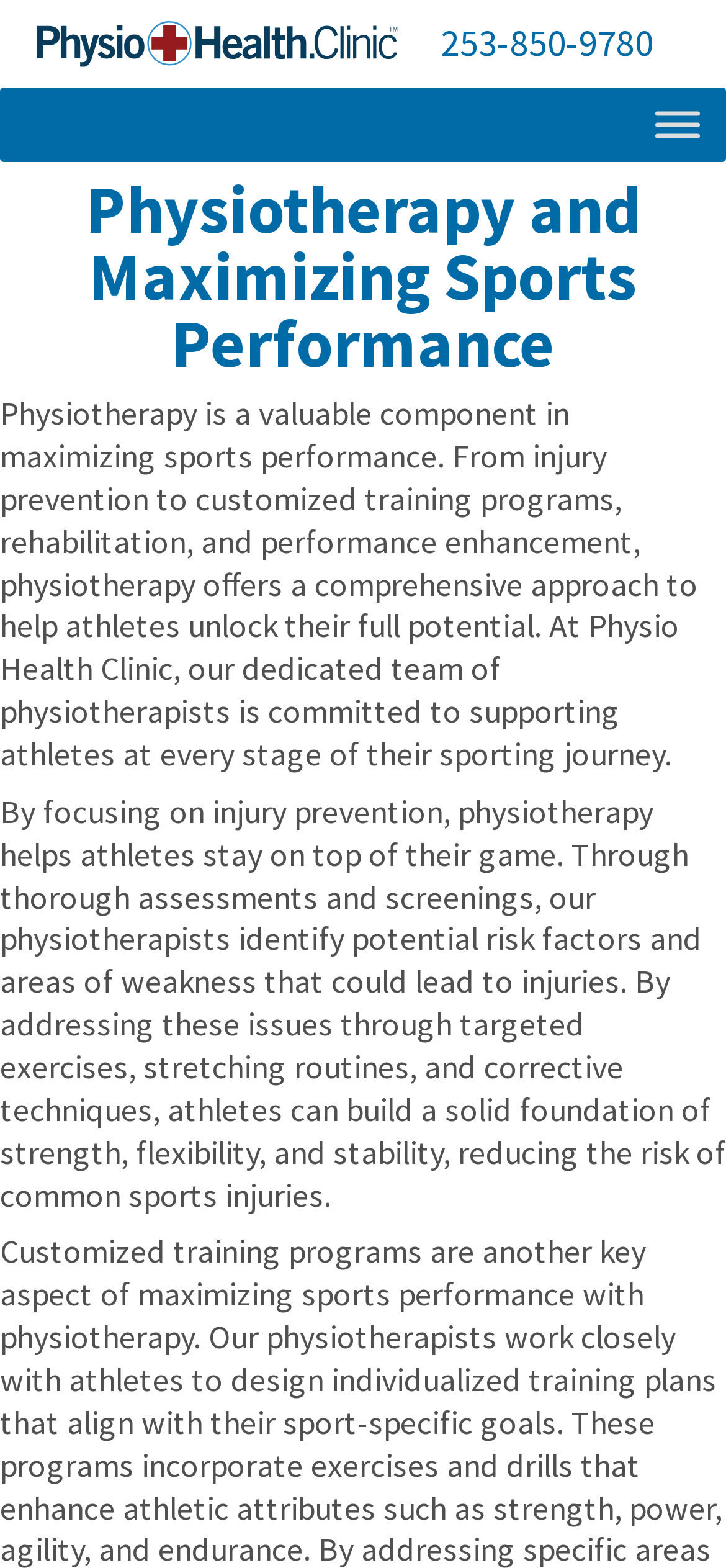Extract the top-level heading from the webpage and provide its text.

Physiotherapy and Maximizing Sports Performance